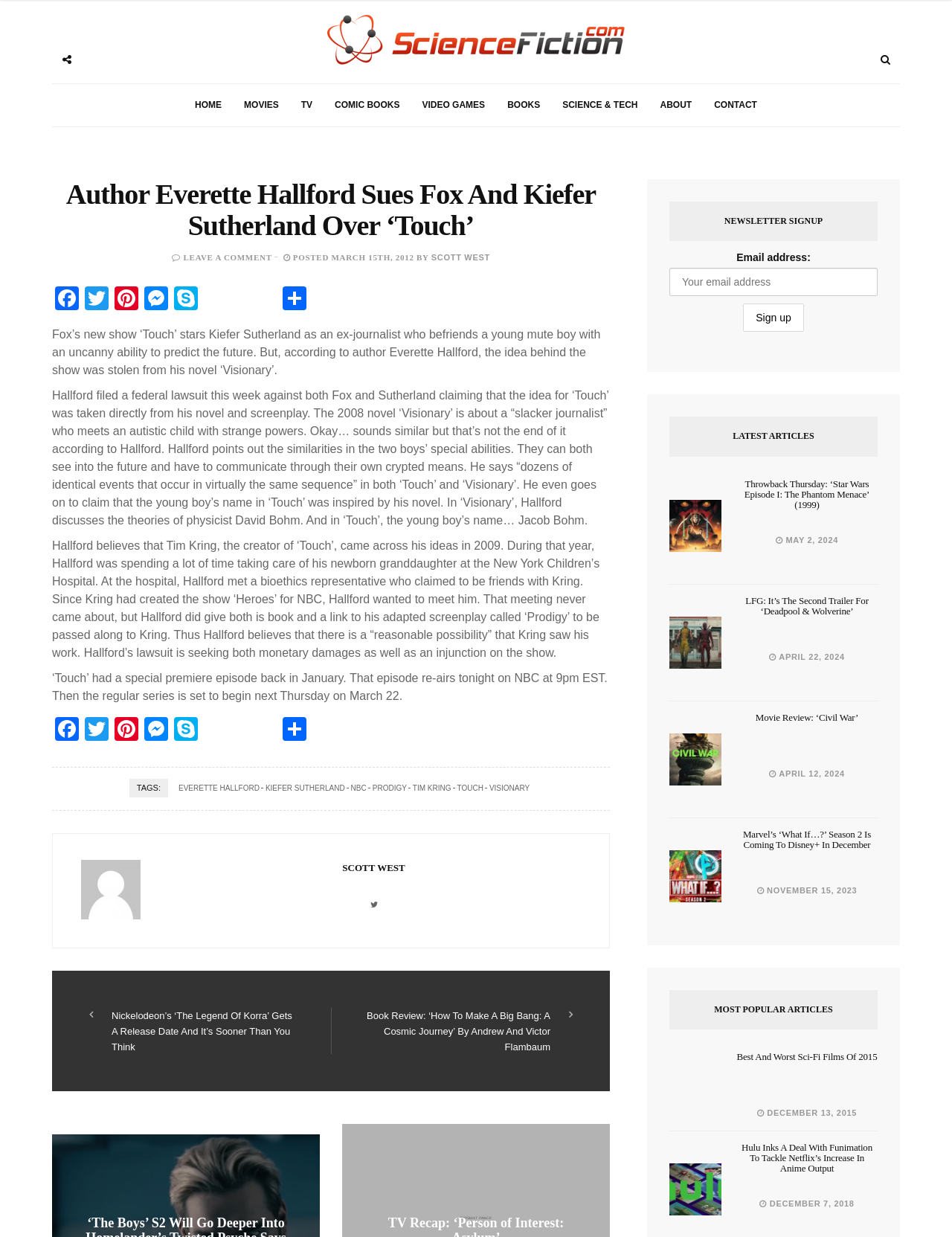Given the description: "April 12, 2024", determine the bounding box coordinates of the UI element. The coordinates should be formatted as four float numbers between 0 and 1, [left, top, right, bottom].

[0.808, 0.621, 0.887, 0.629]